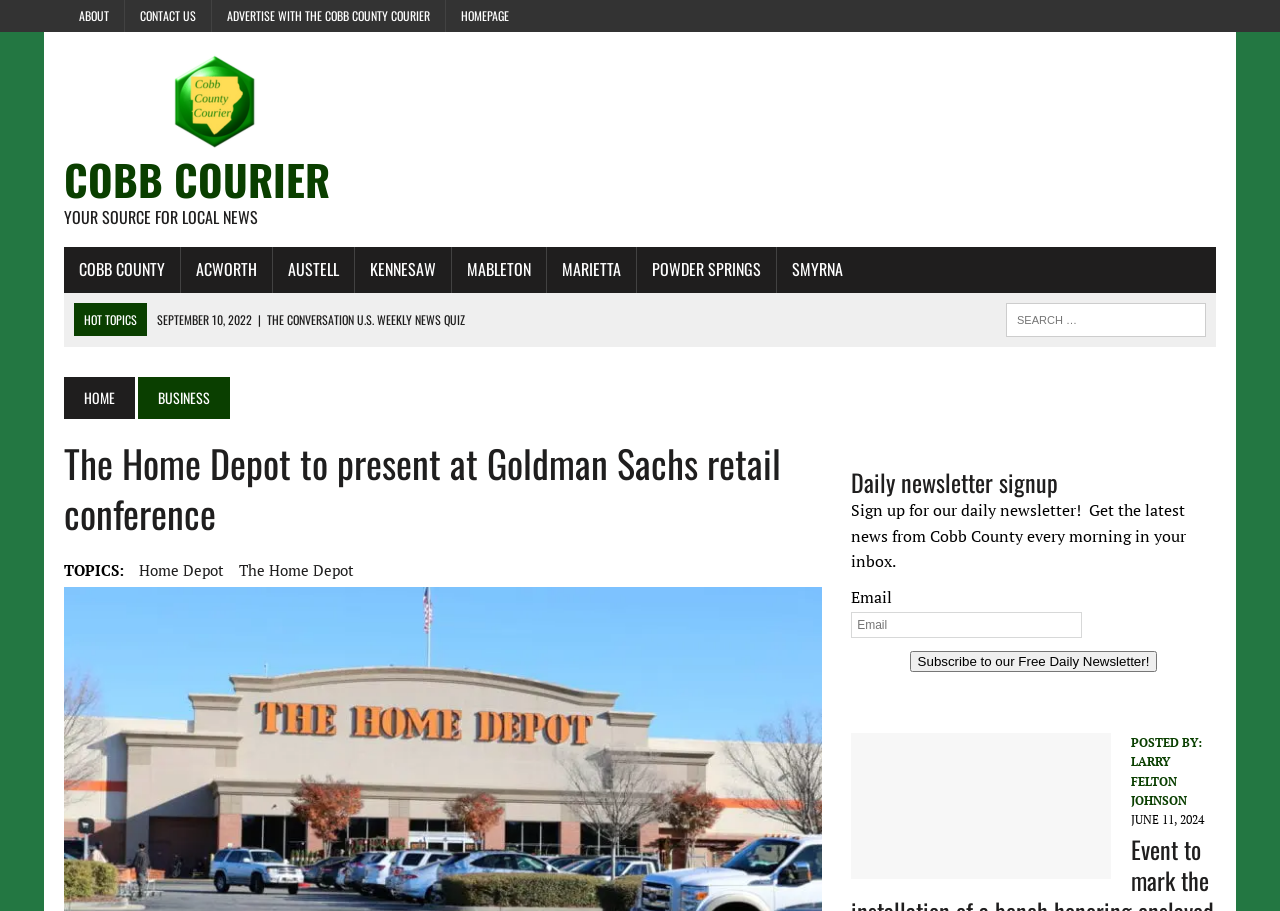Give a comprehensive overview of the webpage, including key elements.

This webpage is about the Cobb Courier, a local news source. At the top, there are five links: "ABOUT", "CONTACT US", "ADVERTISE WITH THE COBB COUNTY COURIER", and "HOMEPAGE". Below these links, there is a logo of the Cobb Courier, accompanied by two headings: "COBB COURIER" and "YOUR SOURCE FOR LOCAL NEWS". 

To the right of the logo, there are seven links to different locations in Cobb County: "COBB COUNTY", "ACWORTH", "AUSTELL", "KENNESAW", "MABLETON", "MARIETTA", and "POWDER SPRINGS". 

Below these location links, there is a section with a heading "HOT TOPICS" and five links to news articles with titles such as "THE CONVERSATION U.S. WEEKLY NEWS QUIZ" and "MENOPAUSE TREATMENTS CAN HELP WITH HOT FLASHES AND OTHER SYMPTOMS". 

On the right side of the page, there is a search bar and a link to the "HOME" page. Below the search bar, there is a section with a heading "The Home Depot to present at Goldman Sachs retail conference" and two links to related topics: "Home Depot" and "The Home Depot". 

Further down, there is a section to sign up for a daily newsletter, with a heading "Daily newsletter signup" and a brief description. There is a textbox to enter an email address and a button to subscribe. 

At the very bottom of the page, there is a section with a link to an article, accompanied by the author's name, "LARRY FELTON JOHNSON", and the date "JUNE 11, 2024".